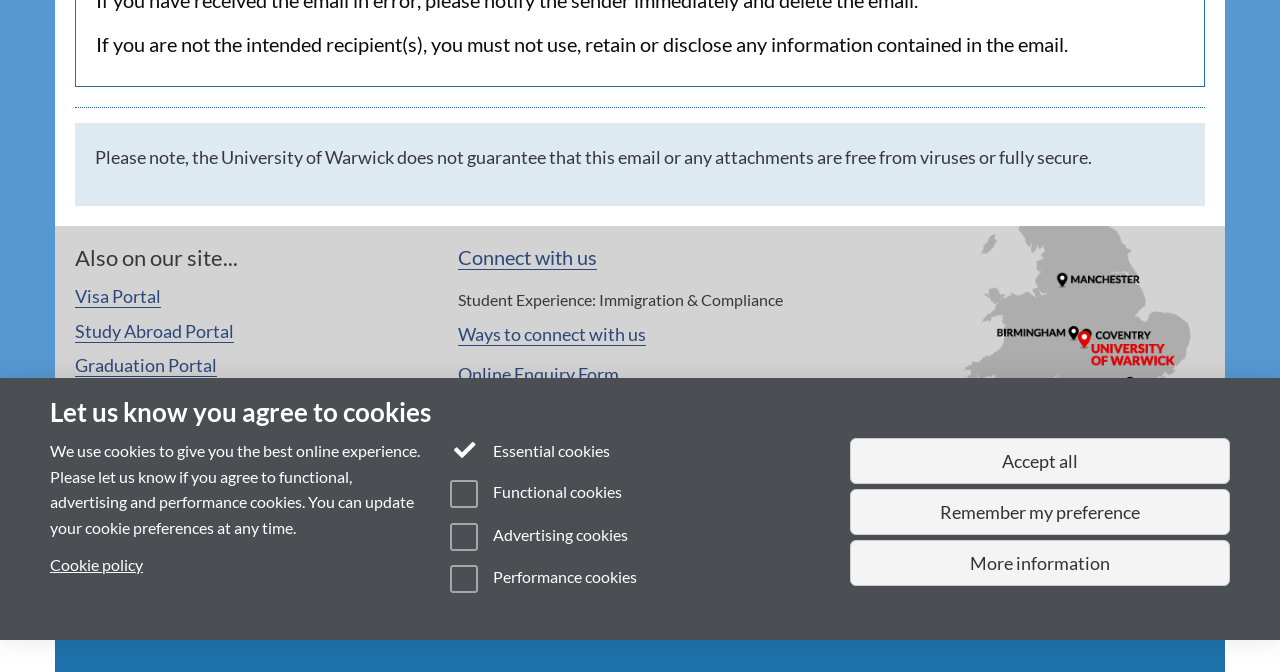Based on the element description: "Work with us", identify the bounding box coordinates for this UI element. The coordinates must be four float numbers between 0 and 1, listed as [left, top, right, bottom].

[0.856, 0.886, 0.941, 0.94]